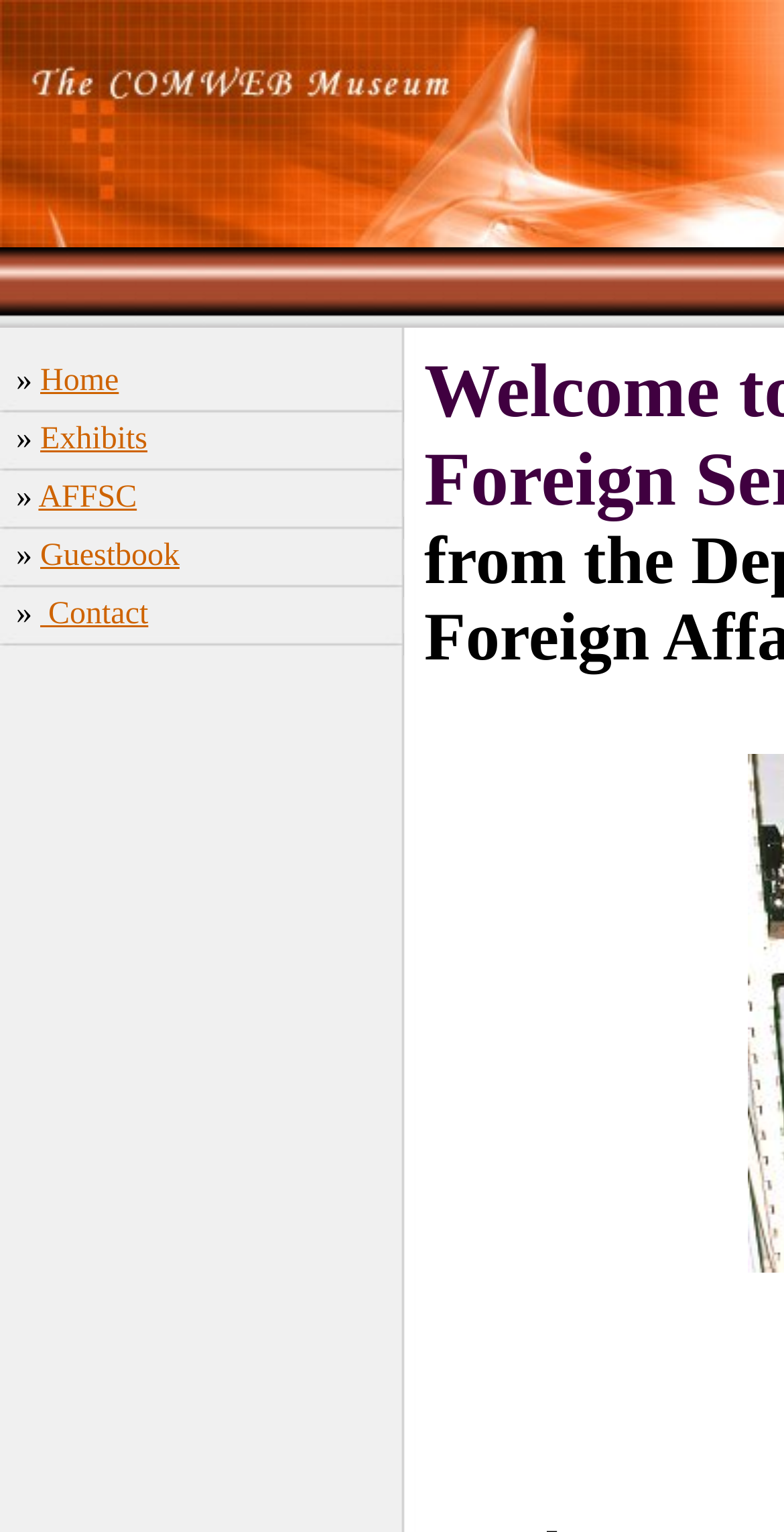Is the 'Guestbook' link located above the 'Contact' link?
Using the image, respond with a single word or phrase.

Yes